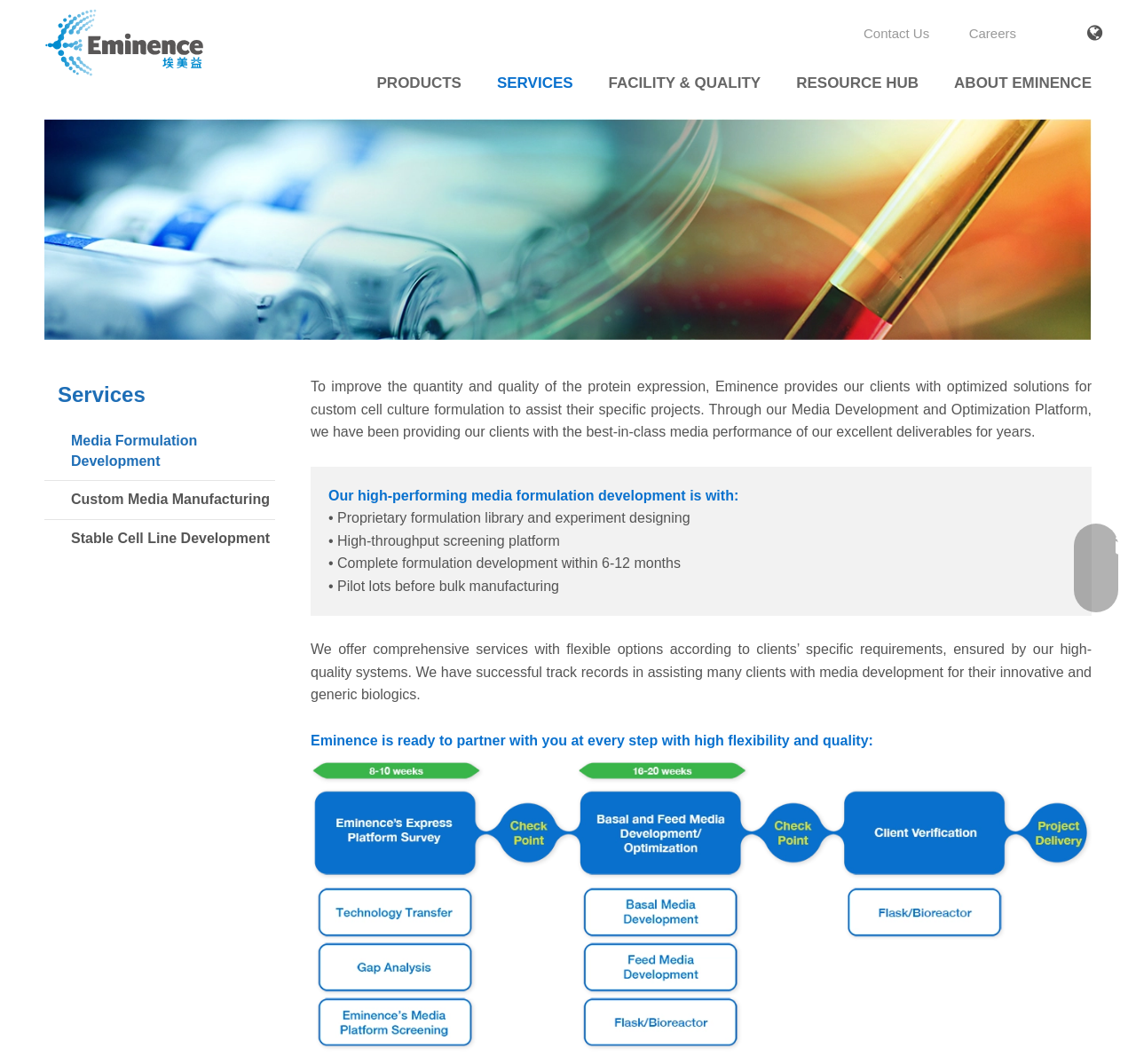Based on the description "Careers", find the bounding box of the specified UI element.

[0.853, 0.024, 0.895, 0.038]